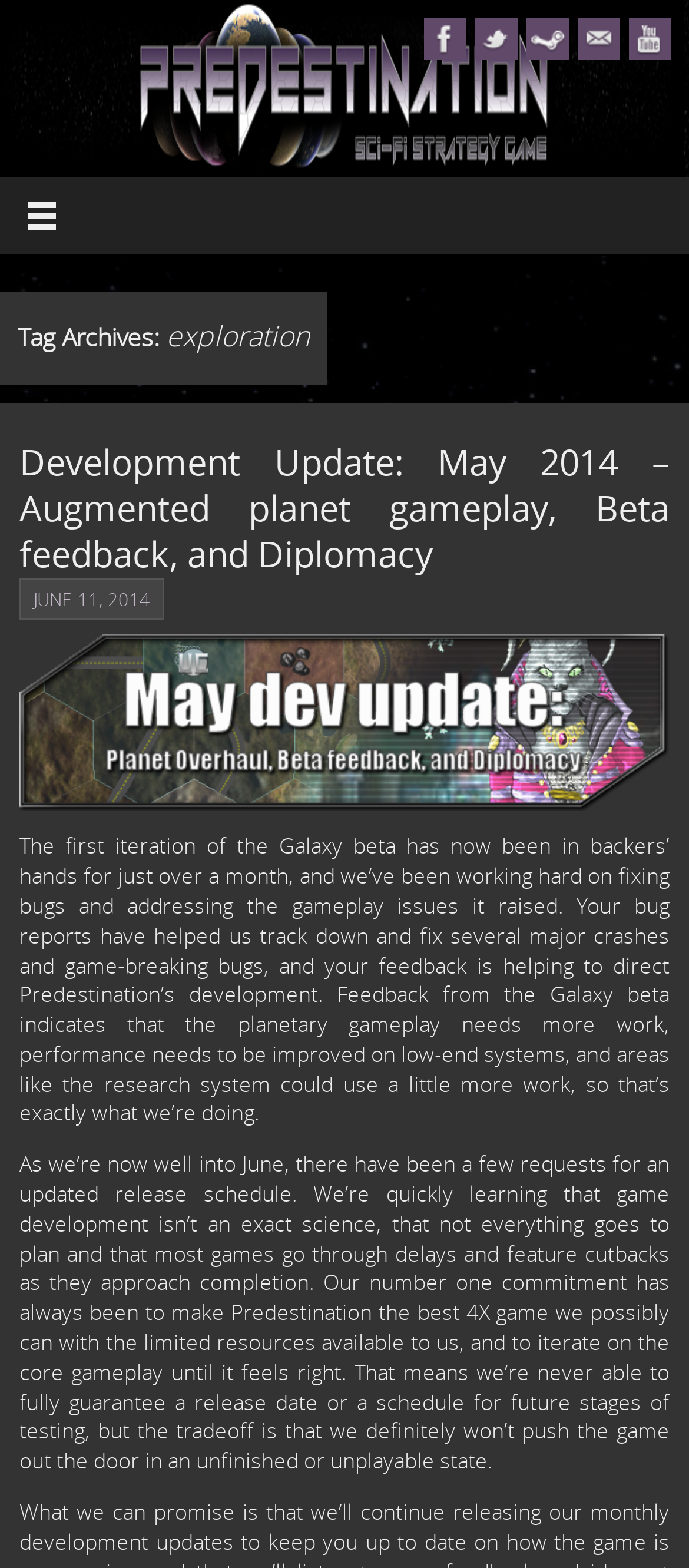Determine the bounding box of the UI component based on this description: "title="Contact us about Predestination"". The bounding box coordinates should be four float values between 0 and 1, i.e., [left, top, right, bottom].

[0.838, 0.011, 0.9, 0.038]